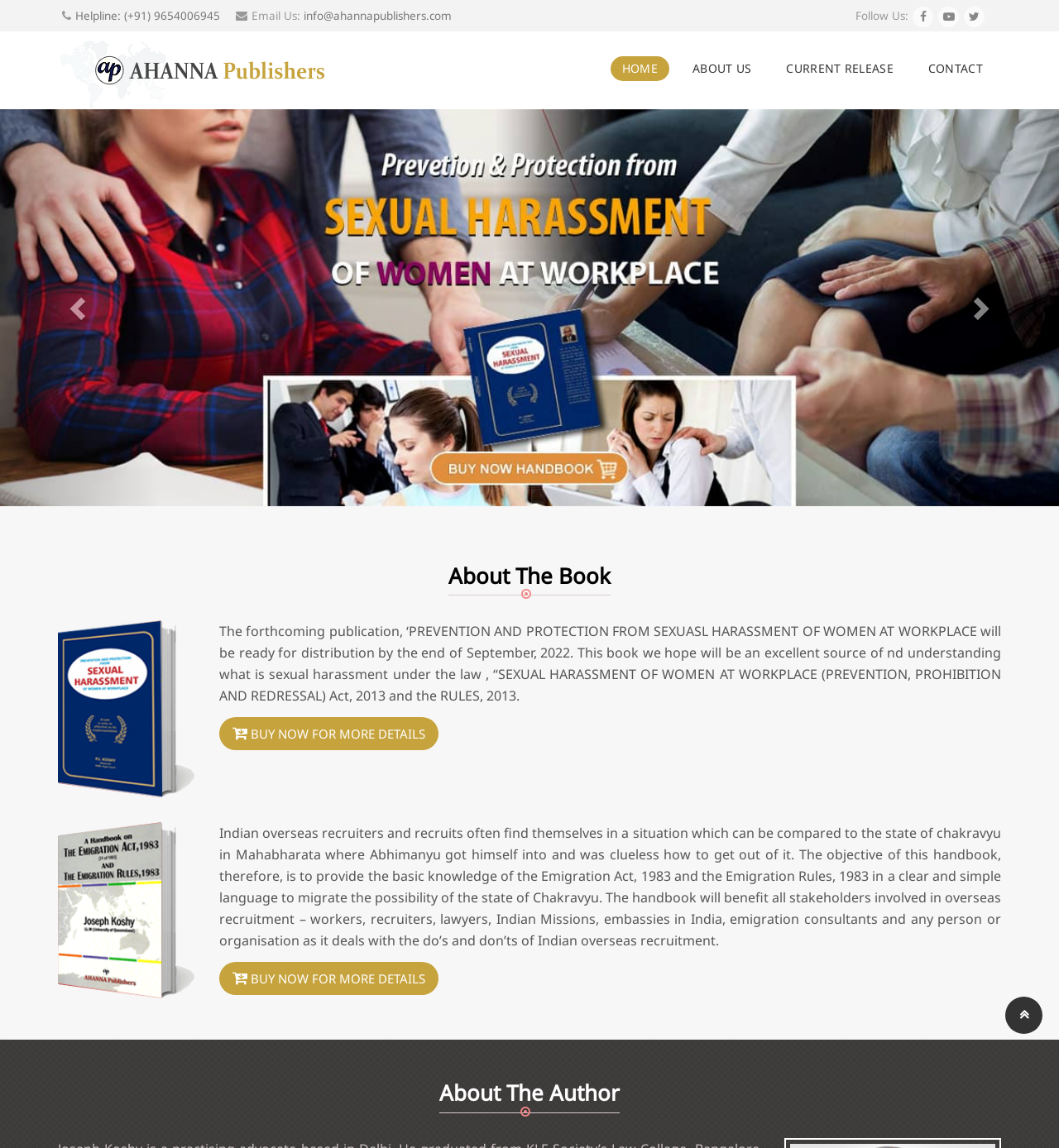Use a single word or phrase to answer the following:
What is the phone number for helpline?

(+91) 9654006945